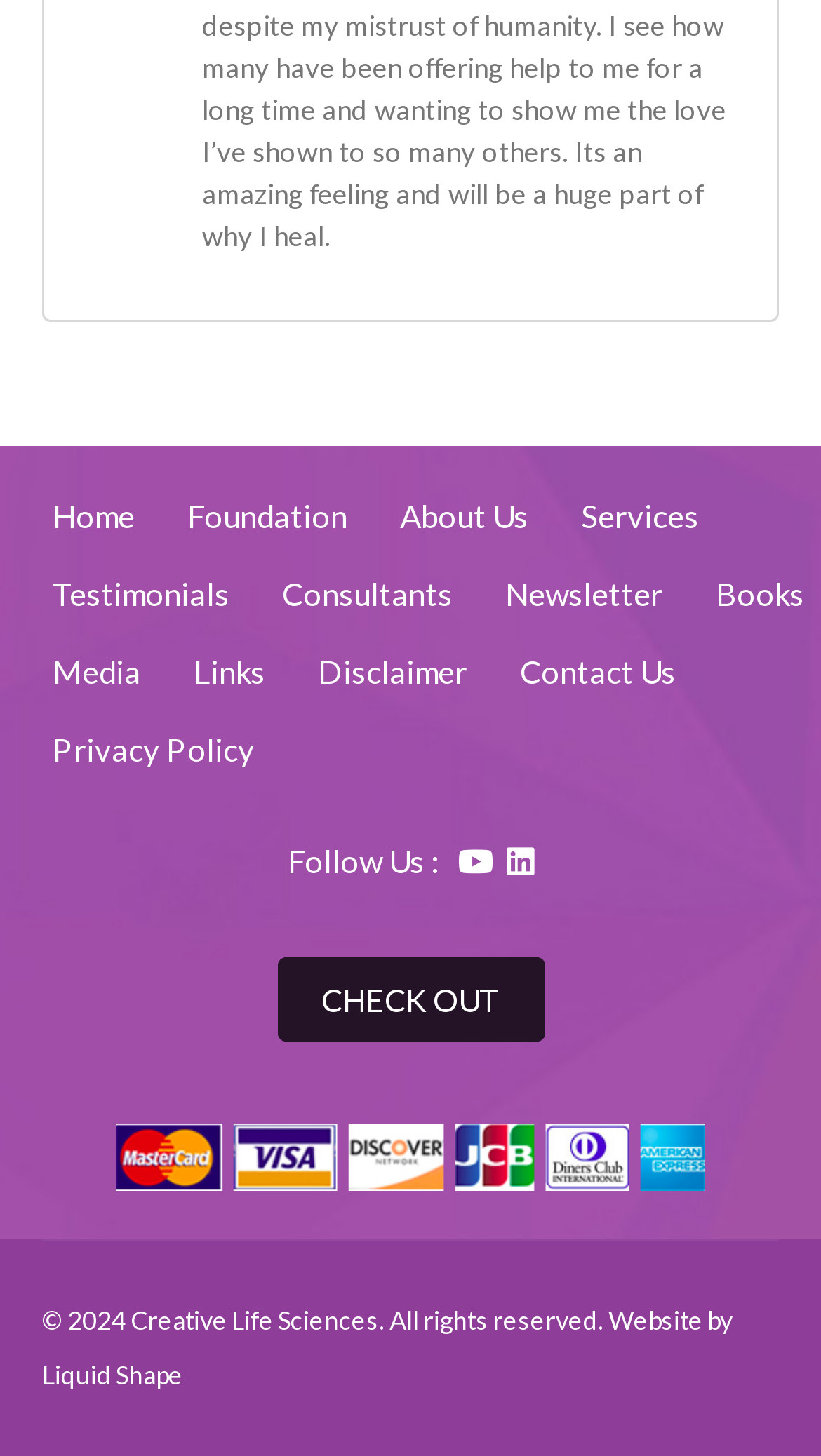What is the shape of the image at the bottom of the page?
Carefully analyze the image and provide a detailed answer to the question.

I examined the image at the bottom of the page and determined that it is a card shape.